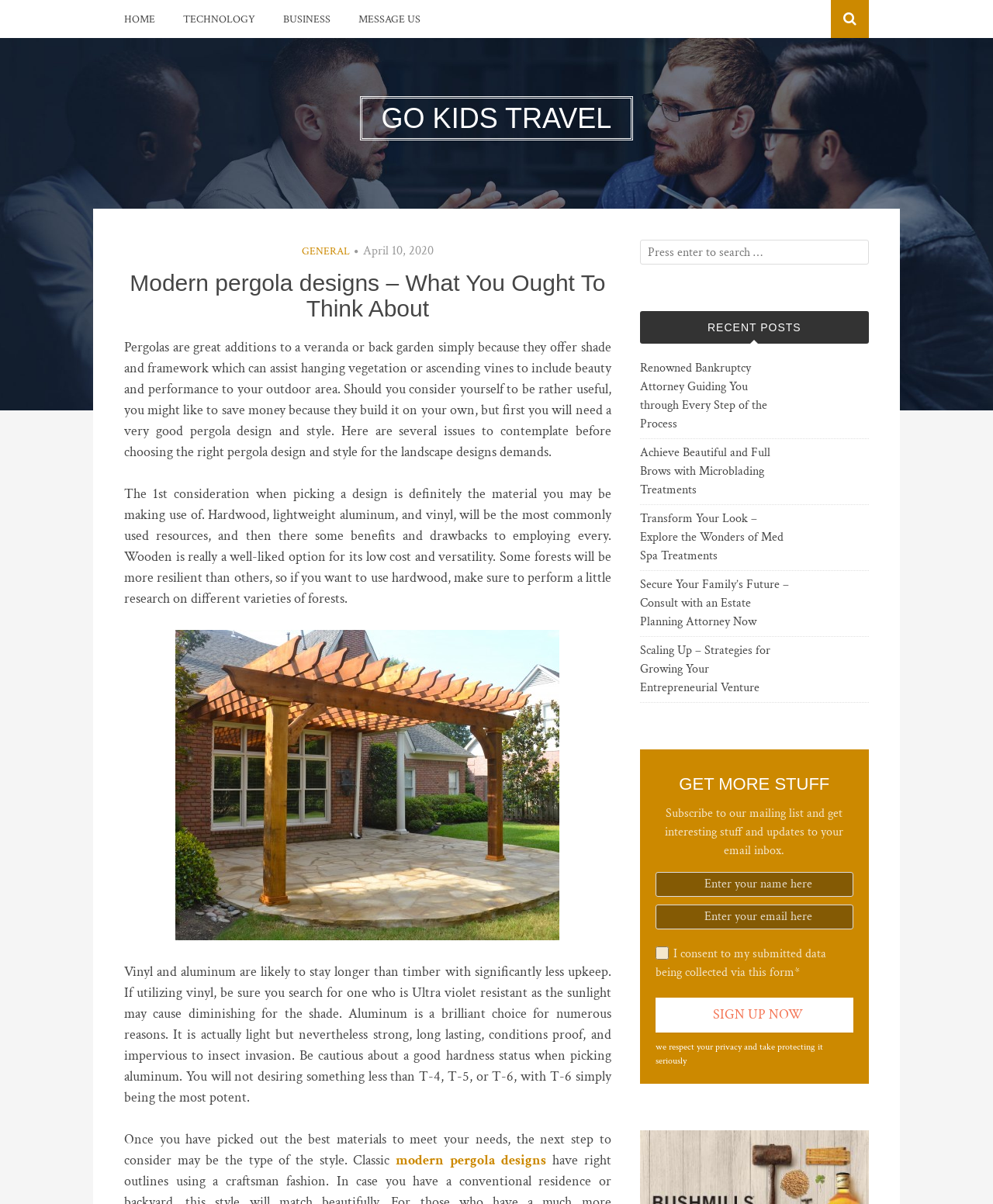What are the three materials mentioned for building a pergola? Please answer the question using a single word or phrase based on the image.

Wood, aluminum, vinyl